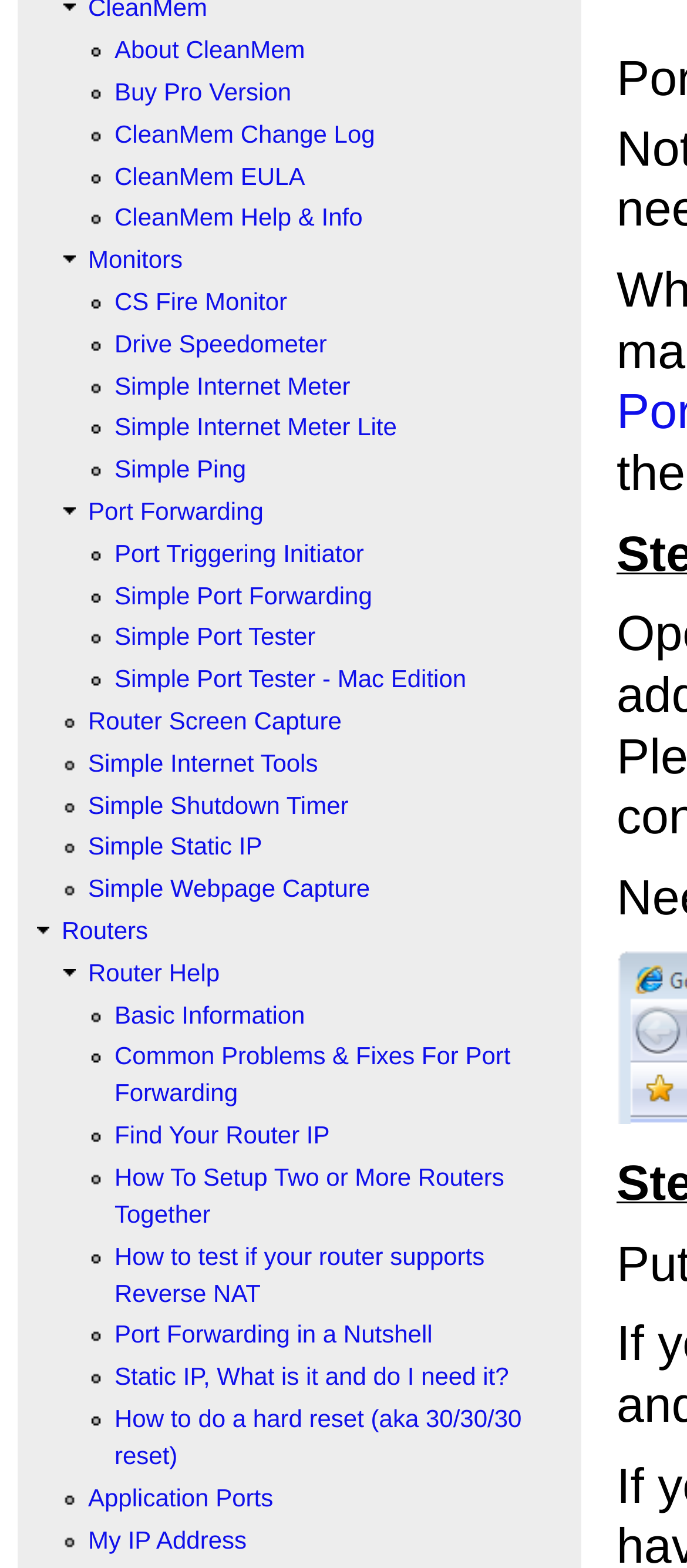Give a one-word or phrase response to the following question: How many links are related to routers?

3